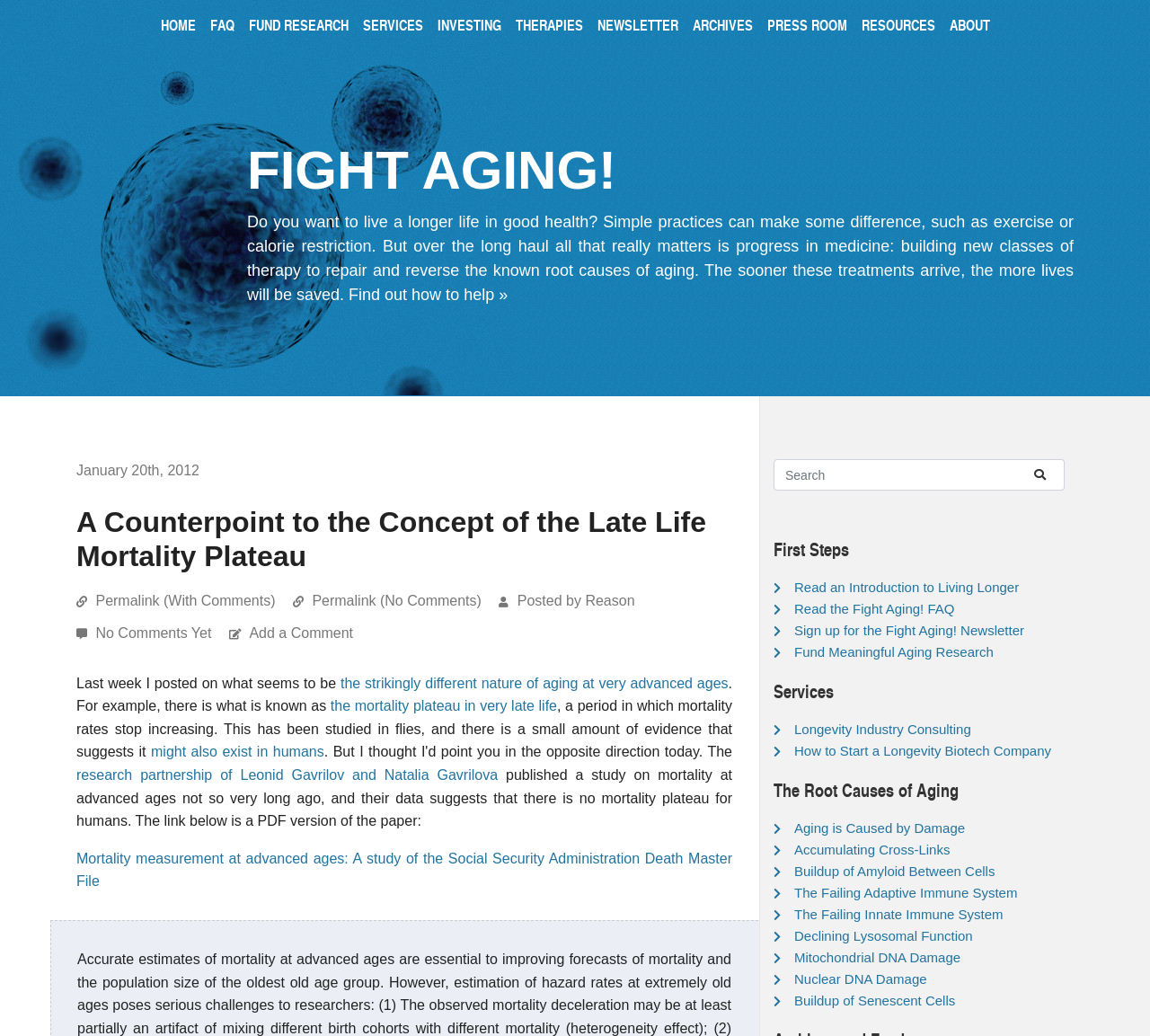Please determine the bounding box coordinates for the element that should be clicked to follow these instructions: "Fund Meaningful Aging Research".

[0.691, 0.622, 0.864, 0.637]